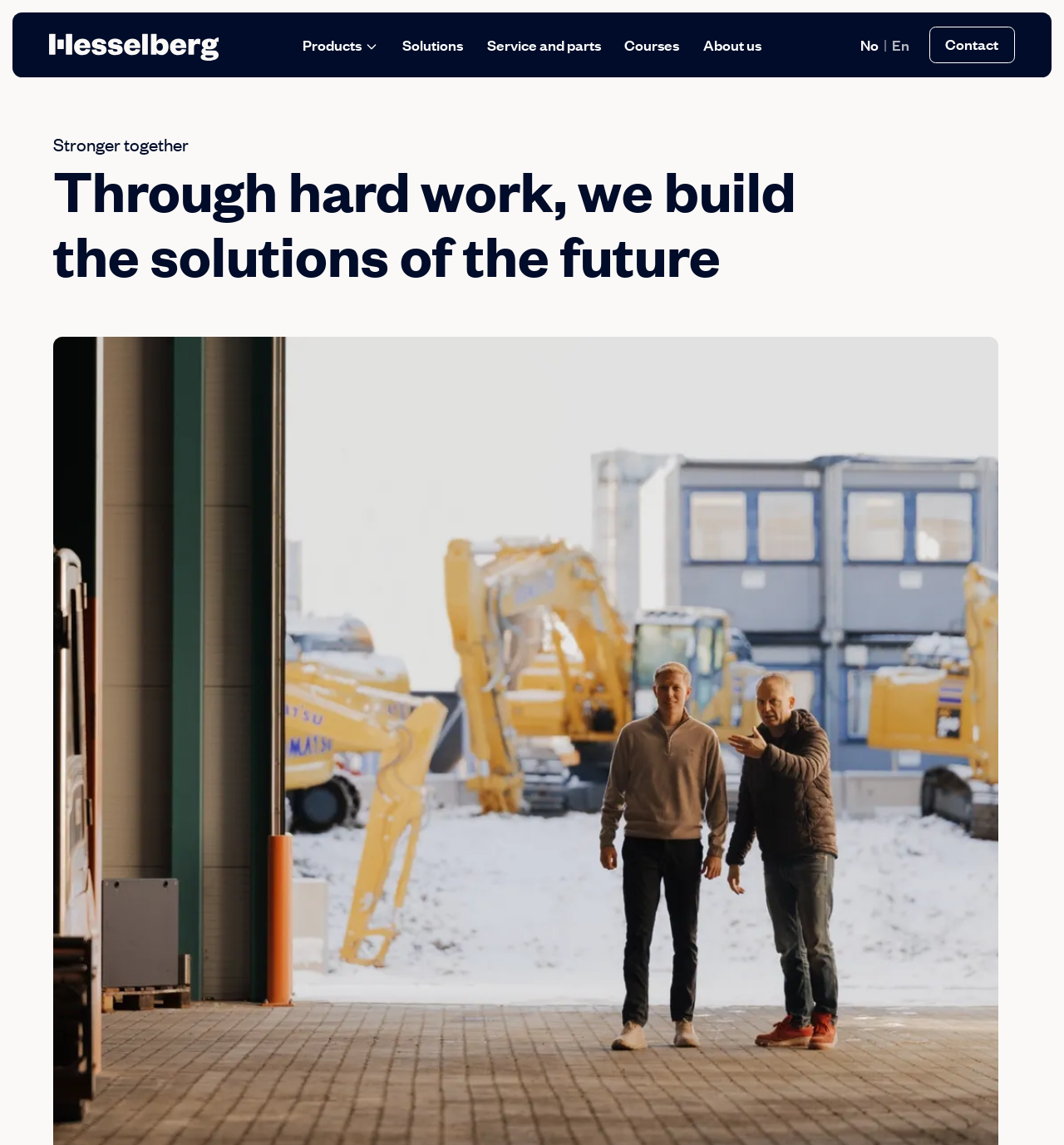What is the purpose of the 'Courses' section?
Using the visual information, answer the question in a single word or phrase.

Training or education